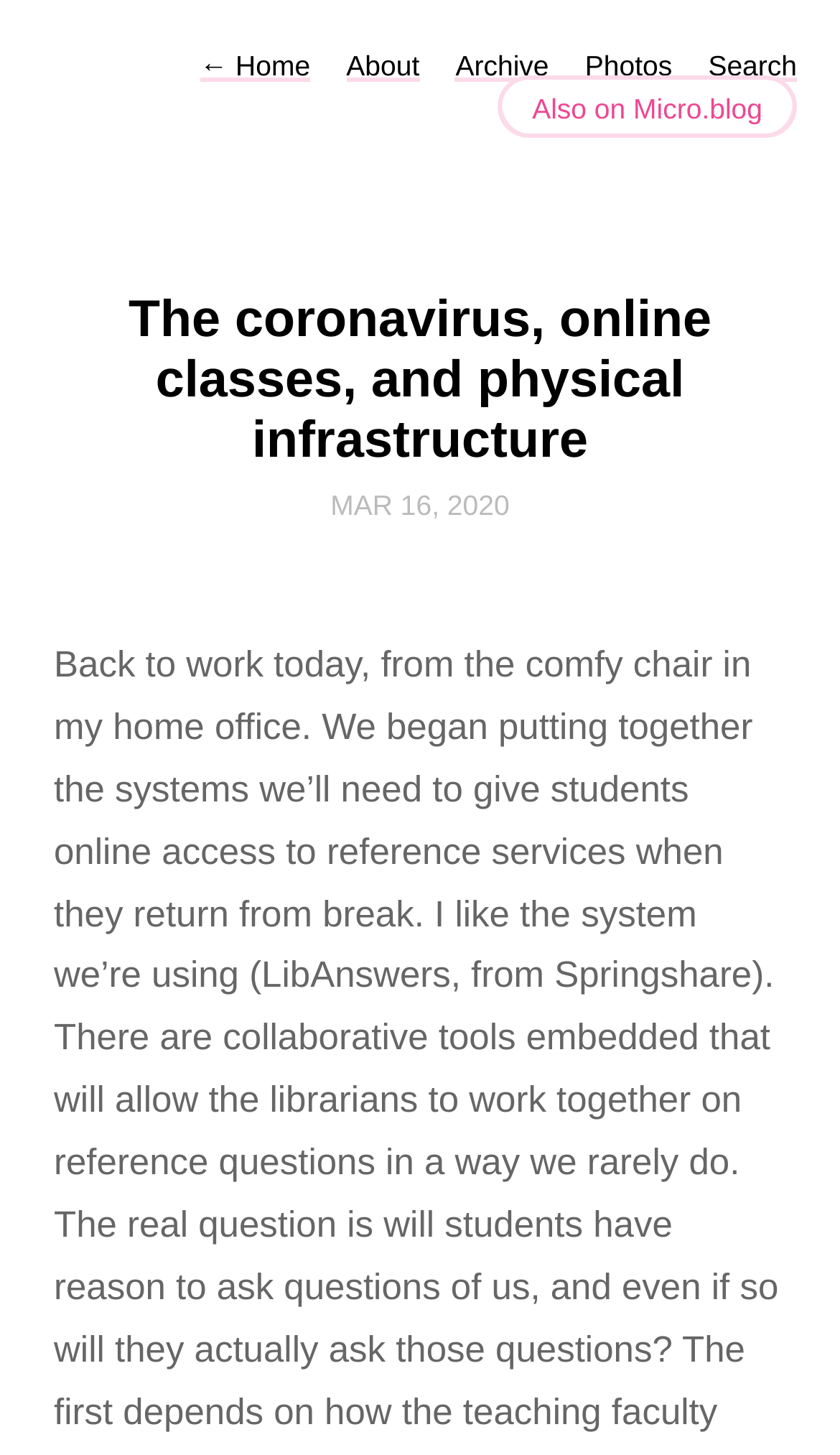Given the webpage screenshot, identify the bounding box of the UI element that matches this description: "Also on Micro.blog".

[0.592, 0.052, 0.949, 0.095]